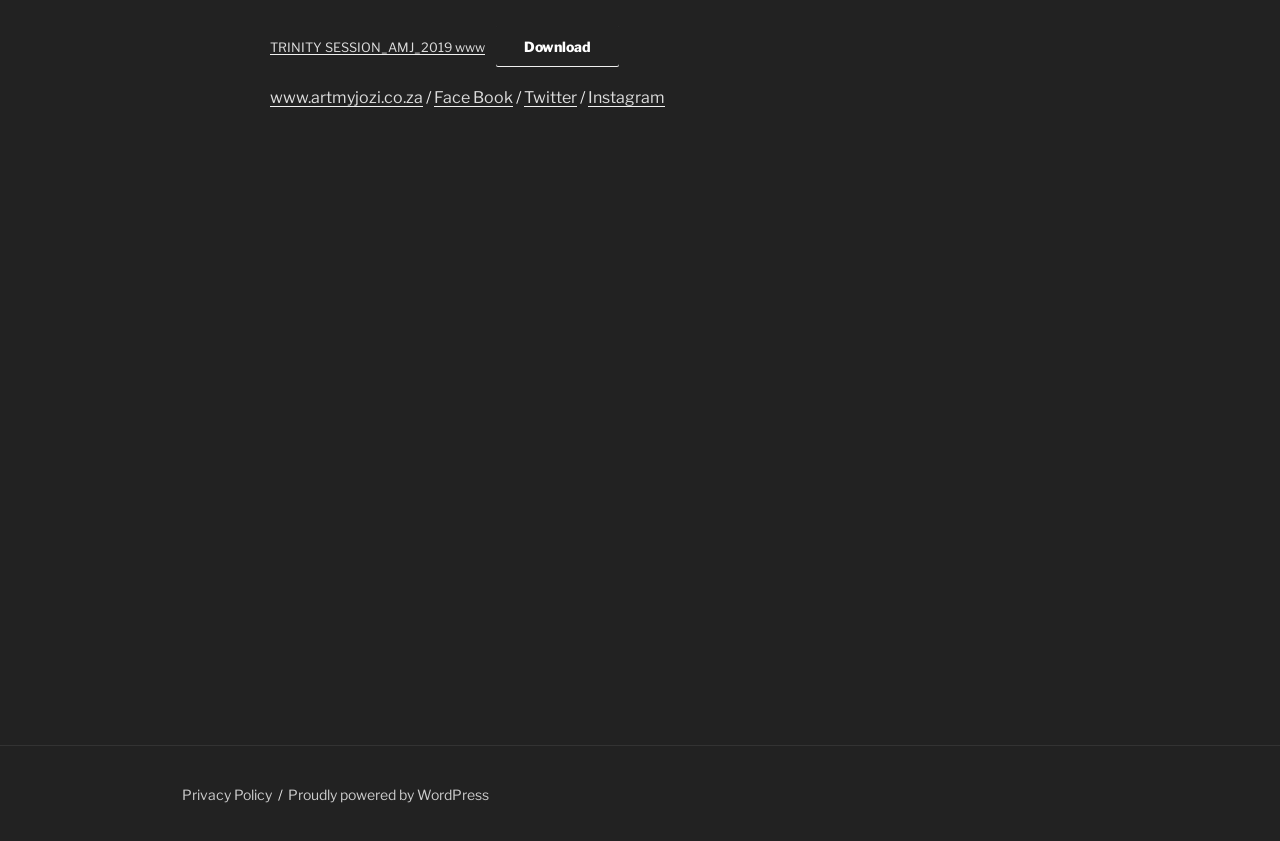Find the bounding box coordinates of the clickable area required to complete the following action: "Visit Face Book page".

[0.339, 0.104, 0.401, 0.127]